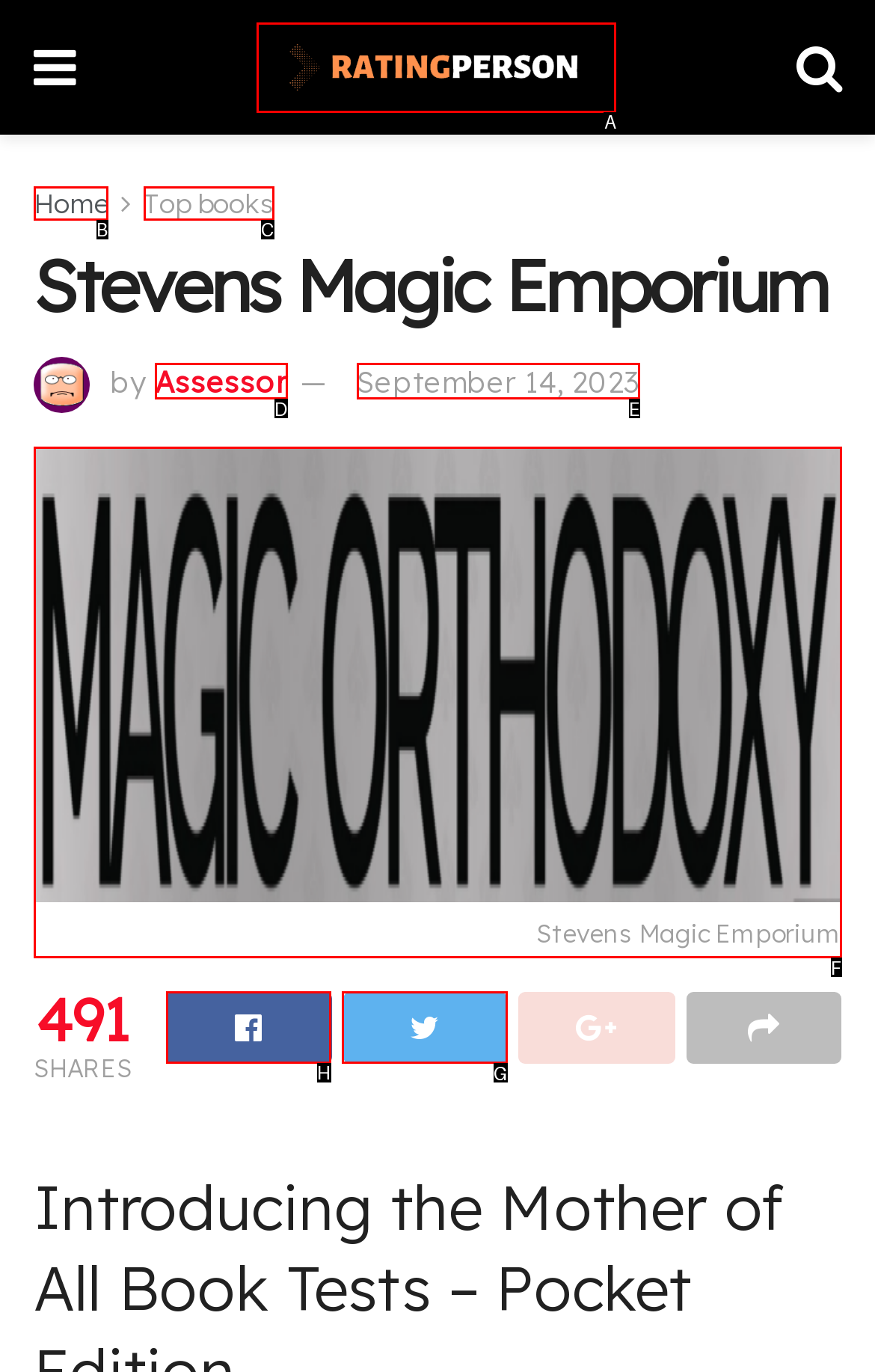Indicate the UI element to click to perform the task: Email info@wavefarm.org. Reply with the letter corresponding to the chosen element.

None